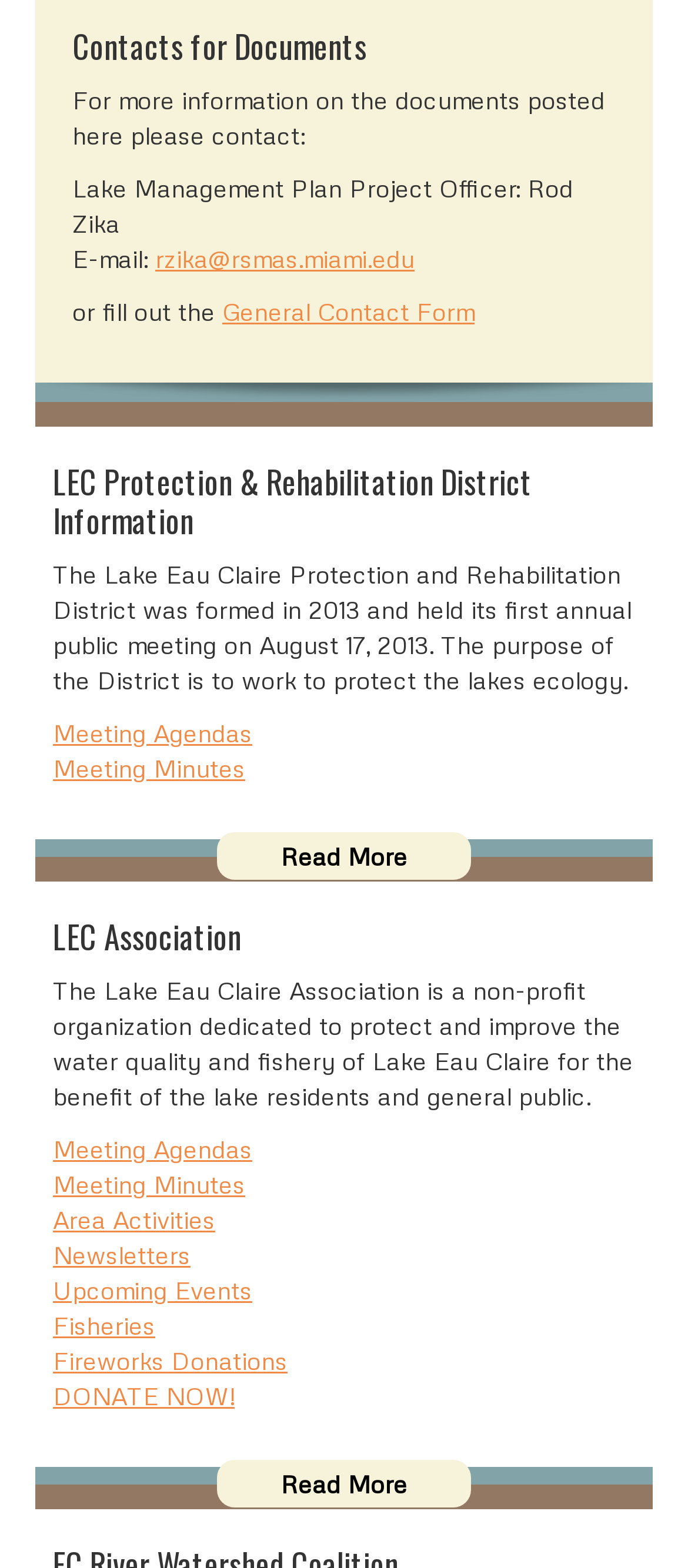Provide a brief response to the question below using a single word or phrase: 
What types of information can I find on this webpage?

Meeting information, newsletters, and more